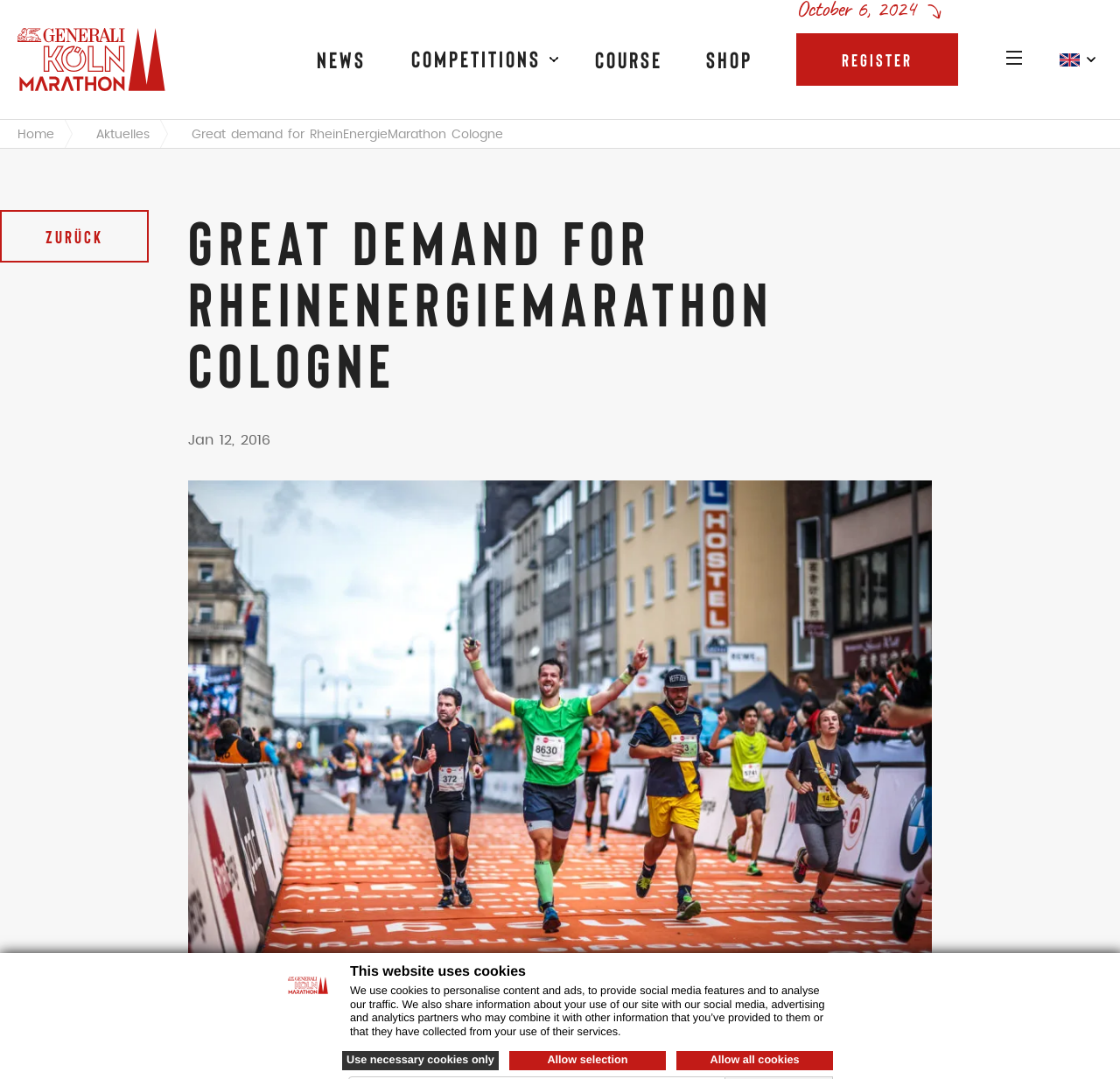Offer a detailed explanation of the webpage layout and contents.

The webpage is about the RheinEnergieMarathon Cologne, a marathon event in Cologne. At the top left corner, there is a logo image and a heading that says "This website uses cookies" with a description of how cookies are used on the website. Below this, there are three links to manage cookie settings.

The main navigation menu is located at the top center of the page, with links to "News", "Competitions", "Marathon", "Half marathon", "Relay team marathon", "Results", "Starters' list", "Course", "Shop", and "Register". 

On the top right corner, there is an image and a button with an image inside. Next to it, there are two flag images, one for English and one for German, indicating language options.

Below the navigation menu, there is a section with a heading "Great demand for RheinEnergieMarathon Cologne" and a link to go back. The main content of the page is an article with the same title, which has a publication date of January 12, 2016. The article has an image and a summary that says "Anniversary race attracts more runners in Cologne The RheinEnergieMarathon Cologne will again lead thousands of international runners through downtown Cologne on October 2. Its 20th anniversary obviously causes a real".